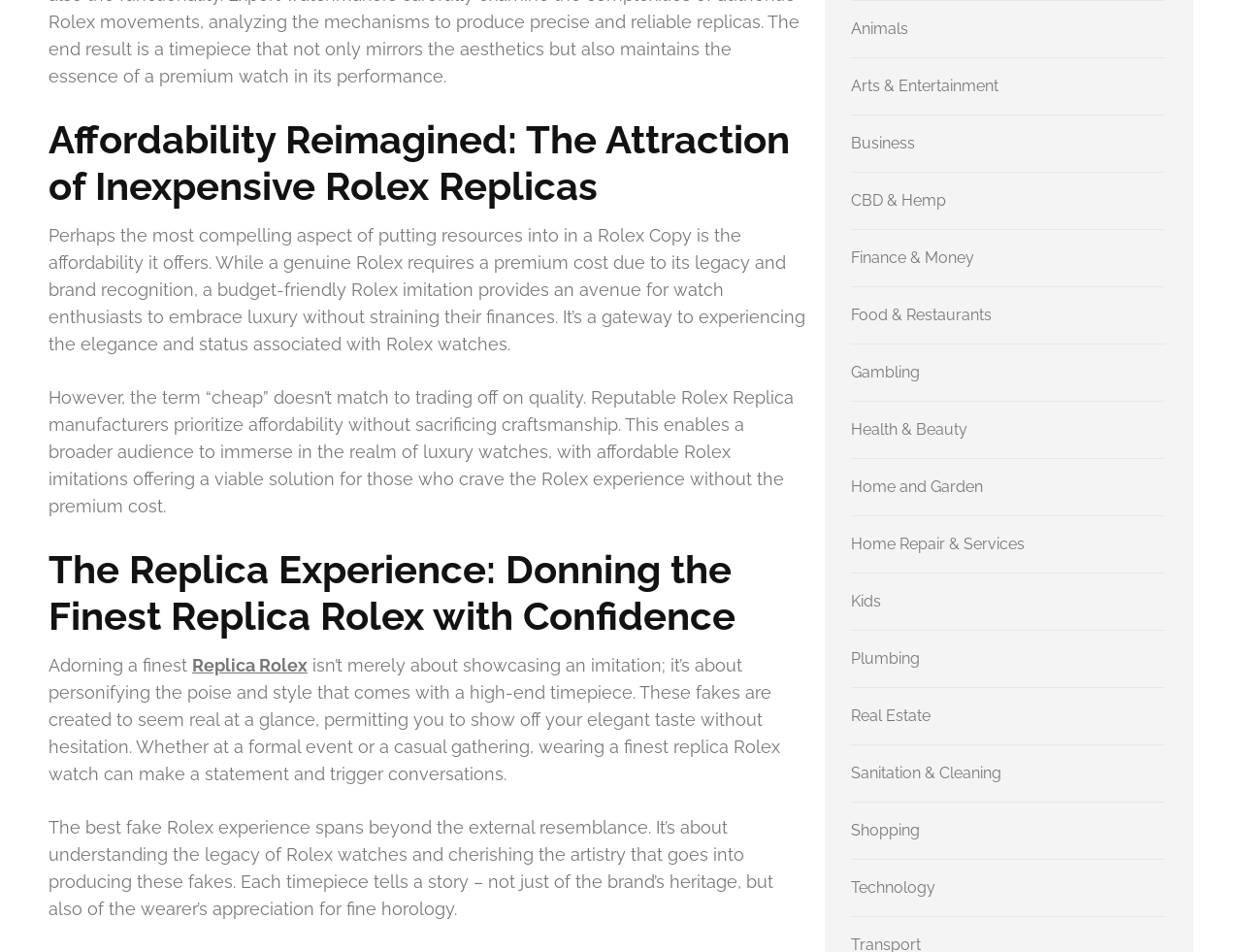Please specify the bounding box coordinates for the clickable region that will help you carry out the instruction: "View the 'LATEST' section".

None